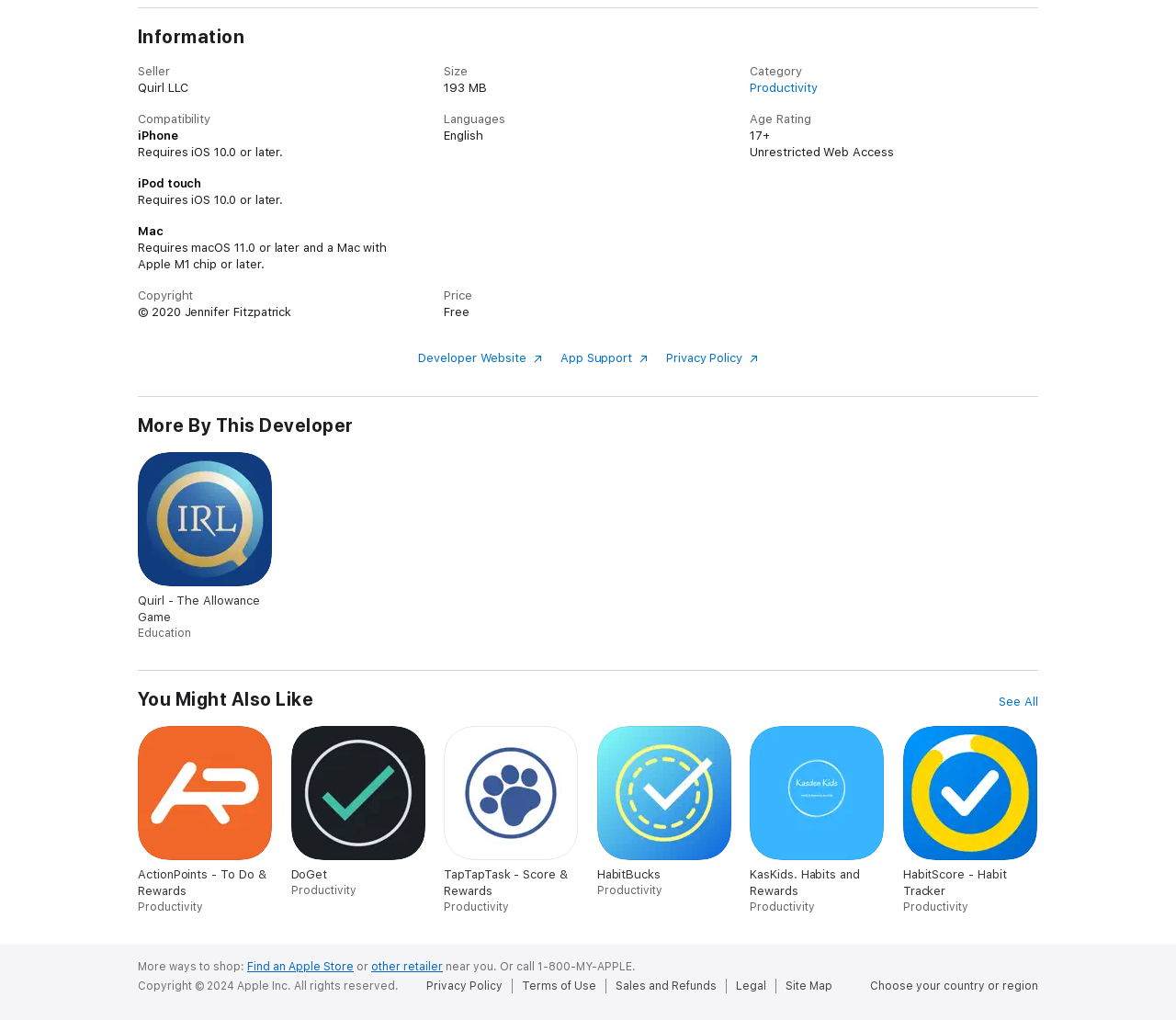Please identify the bounding box coordinates of the element's region that should be clicked to execute the following instruction: "Get app support". The bounding box coordinates must be four float numbers between 0 and 1, i.e., [left, top, right, bottom].

[0.476, 0.344, 0.551, 0.358]